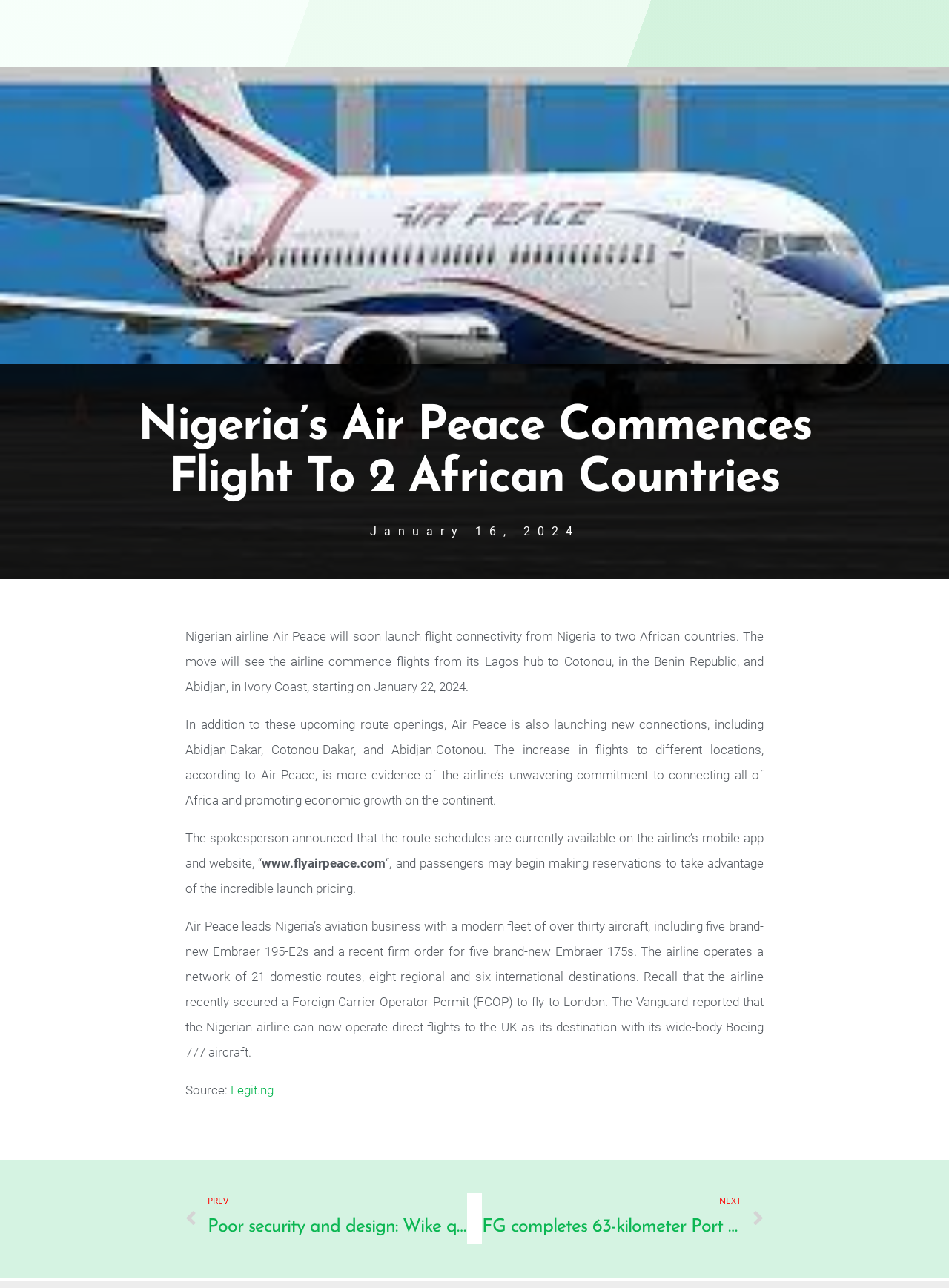Give a concise answer using only one word or phrase for this question:
Where can passengers make reservations?

Air Peace's mobile app and website